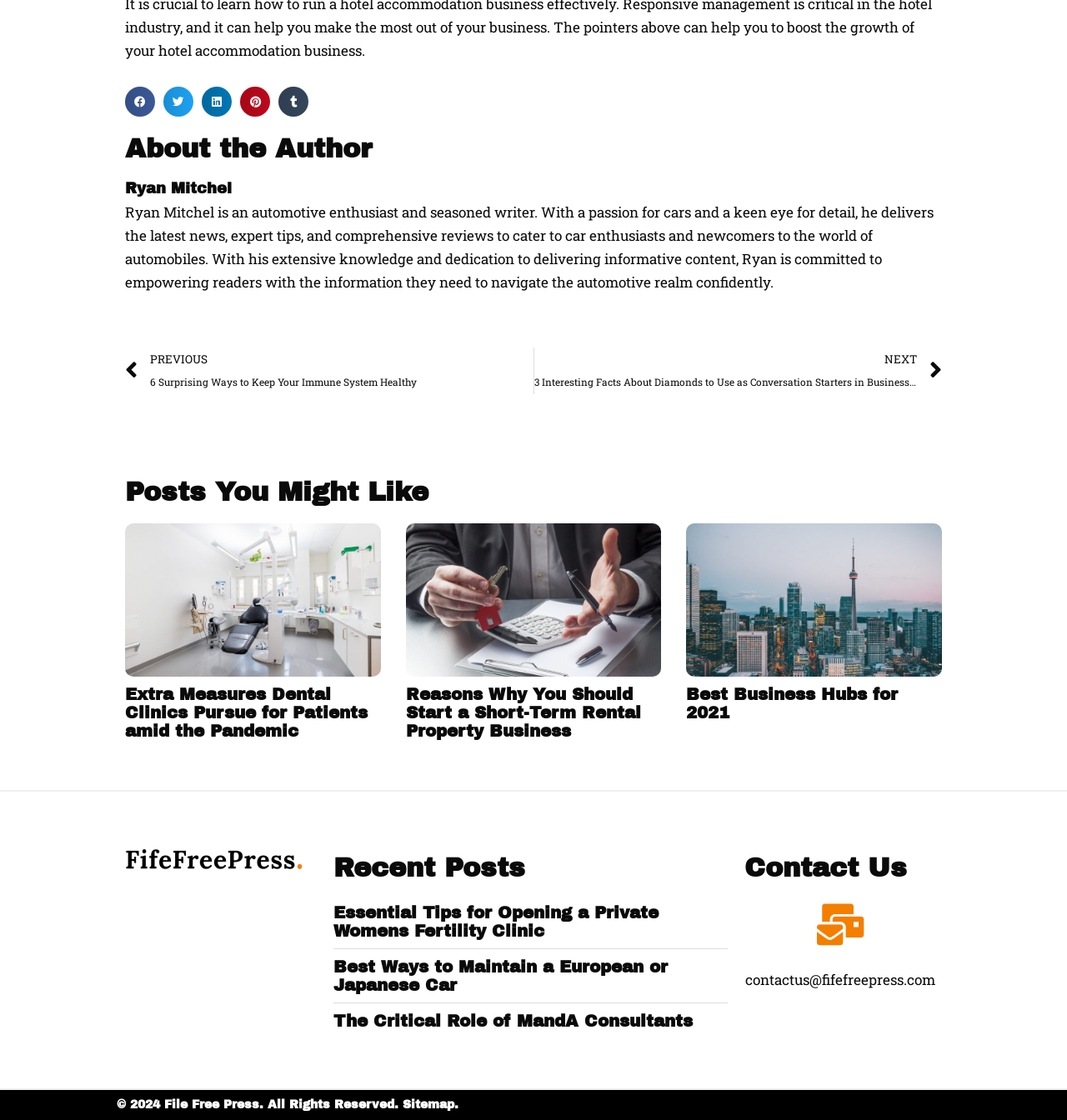What is the topic of the first article?
Please respond to the question with a detailed and thorough explanation.

The first article has a link 'dental clinic' with bounding box coordinates [0.117, 0.467, 0.357, 0.604] and an image with the same description, indicating that the topic of the article is related to dental clinics.